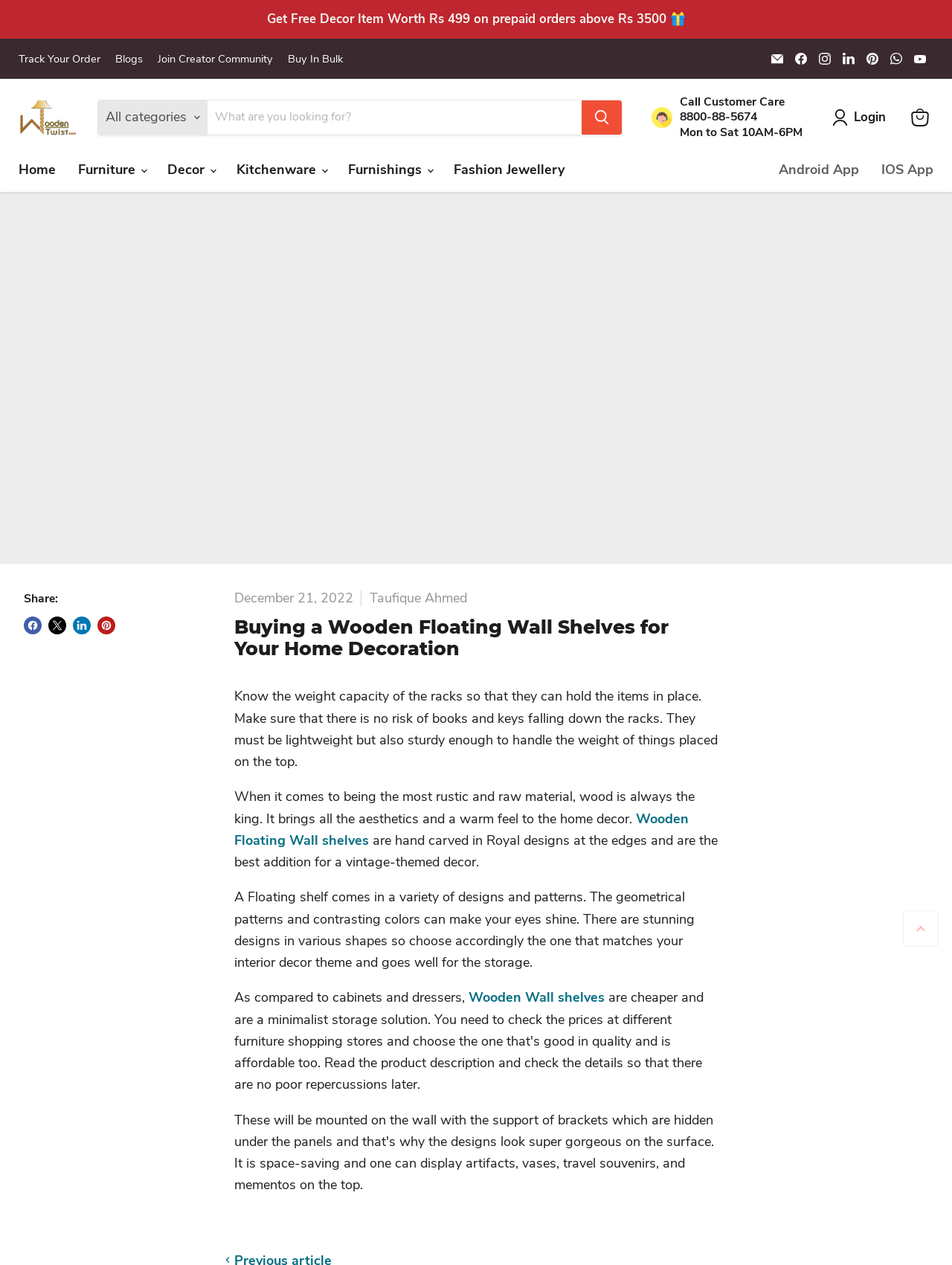Can you identify the bounding box coordinates of the clickable region needed to carry out this instruction: 'Track your order'? The coordinates should be four float numbers within the range of 0 to 1, stated as [left, top, right, bottom].

[0.02, 0.041, 0.105, 0.051]